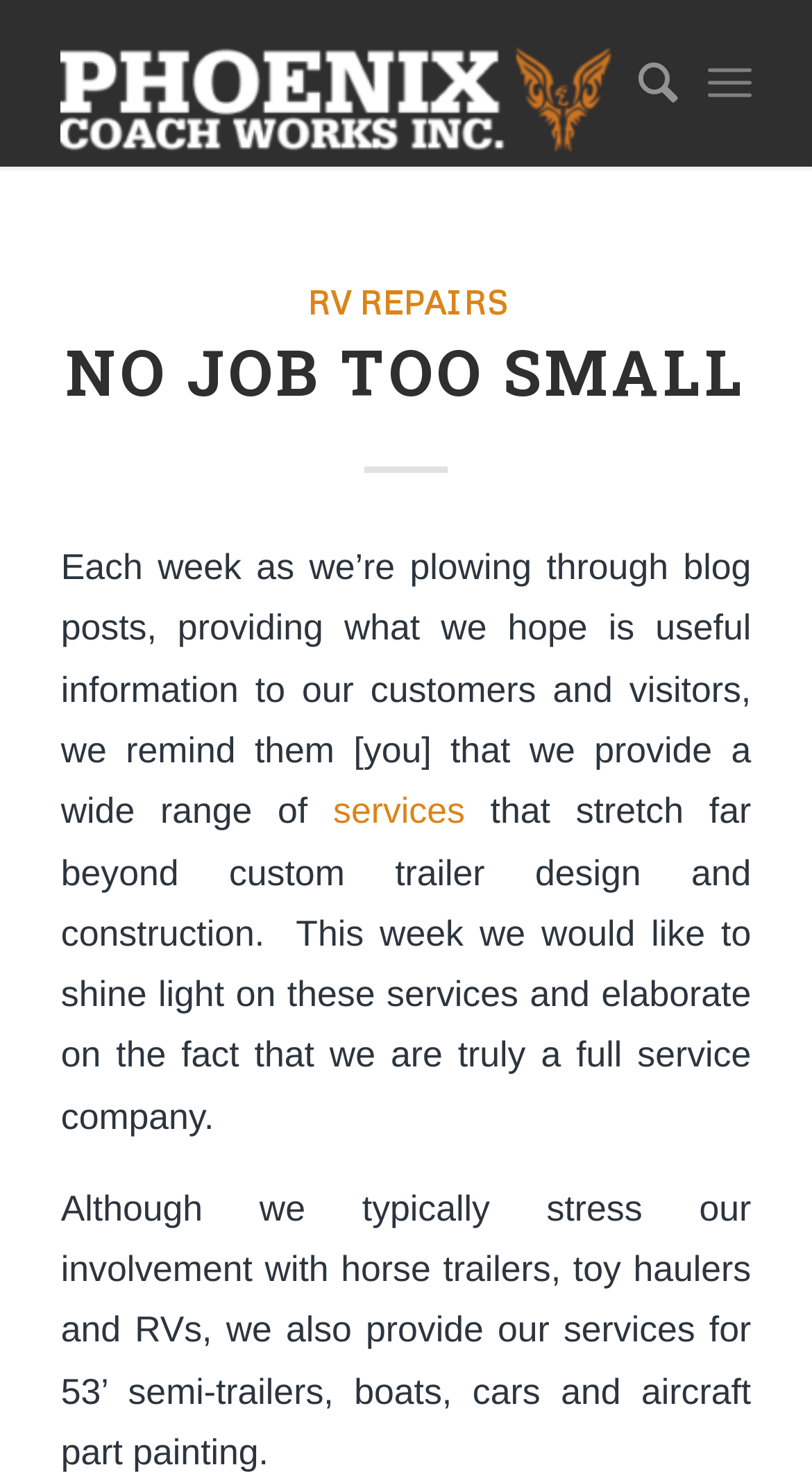What type of company is Phoenix Coach Works, Inc.?
Please answer the question as detailed as possible.

Based on the webpage content, it can be inferred that Phoenix Coach Works, Inc. is a full service company because it provides a wide range of services beyond custom trailer design and construction, including services for 53’ semi-trailers, boats, cars, and aircraft part painting.